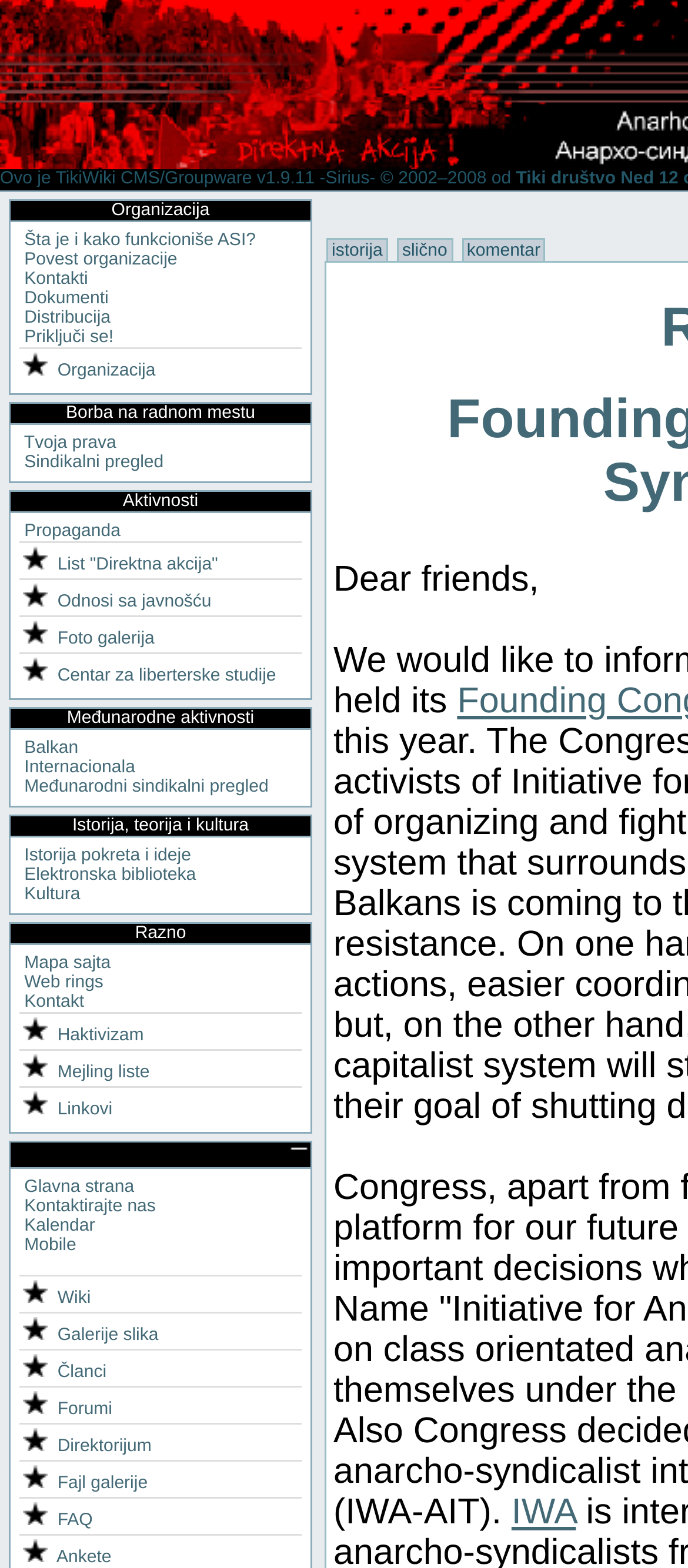Could you specify the bounding box coordinates for the clickable section to complete the following instruction: "View 'Borba na radnom mestu'"?

[0.096, 0.257, 0.371, 0.27]